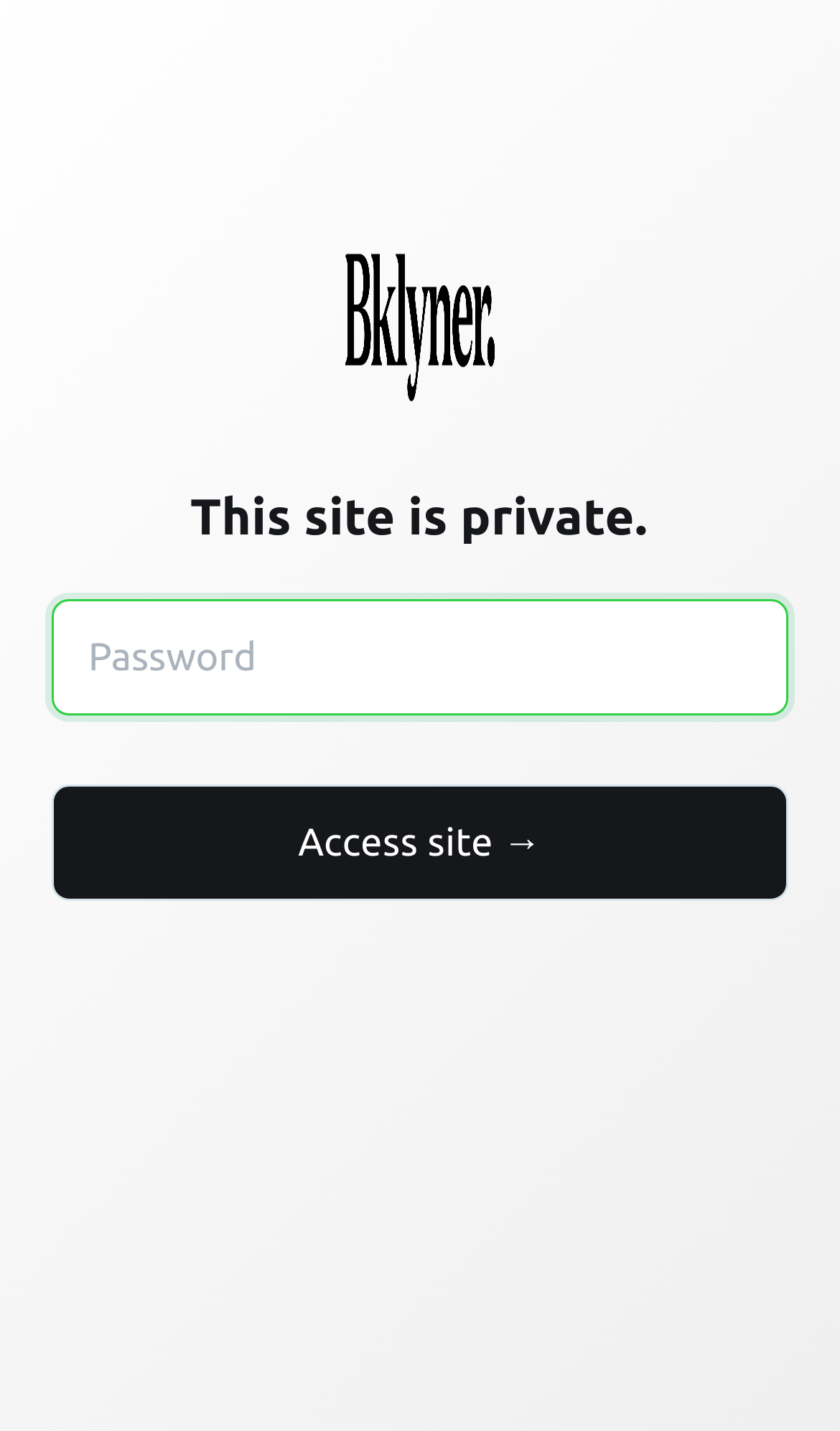Determine and generate the text content of the webpage's headline.

This site is private.